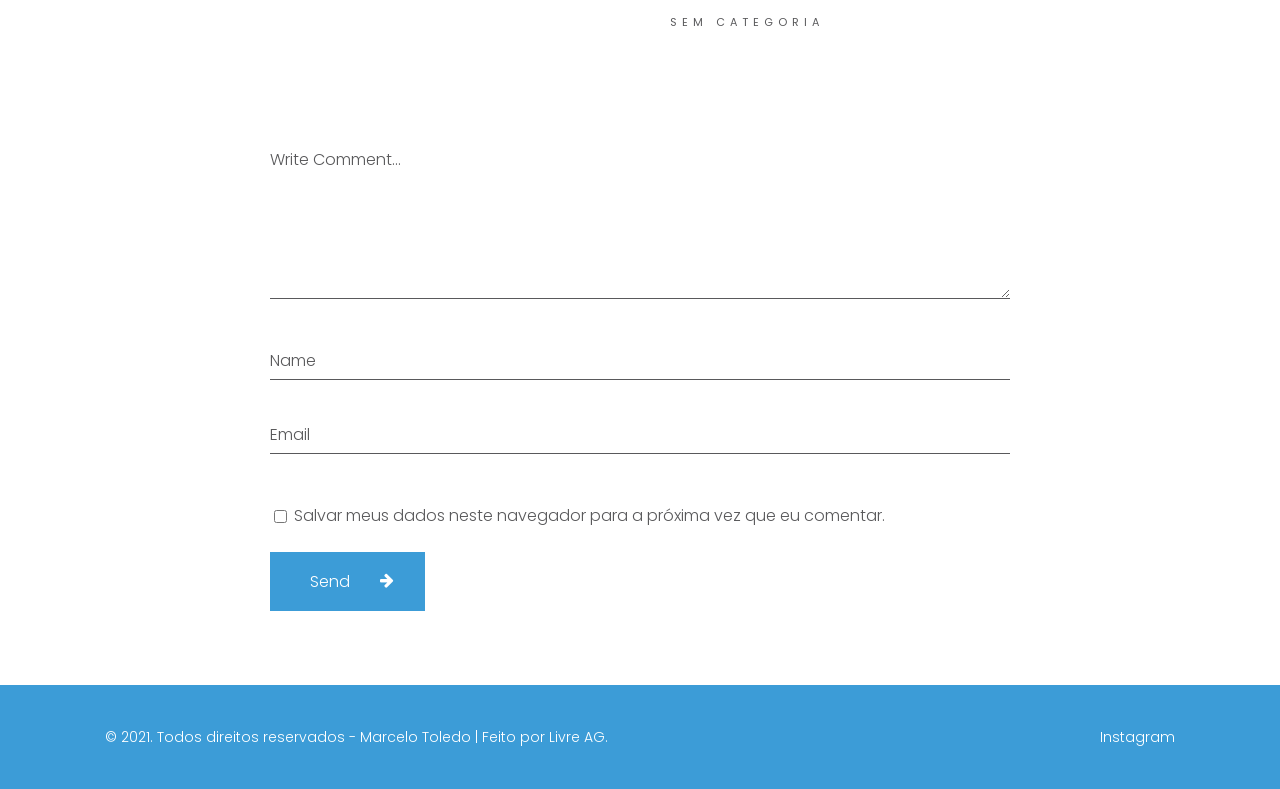Using the element description: "Instagram", determine the bounding box coordinates for the specified UI element. The coordinates should be four float numbers between 0 and 1, [left, top, right, bottom].

[0.844, 0.921, 0.918, 0.947]